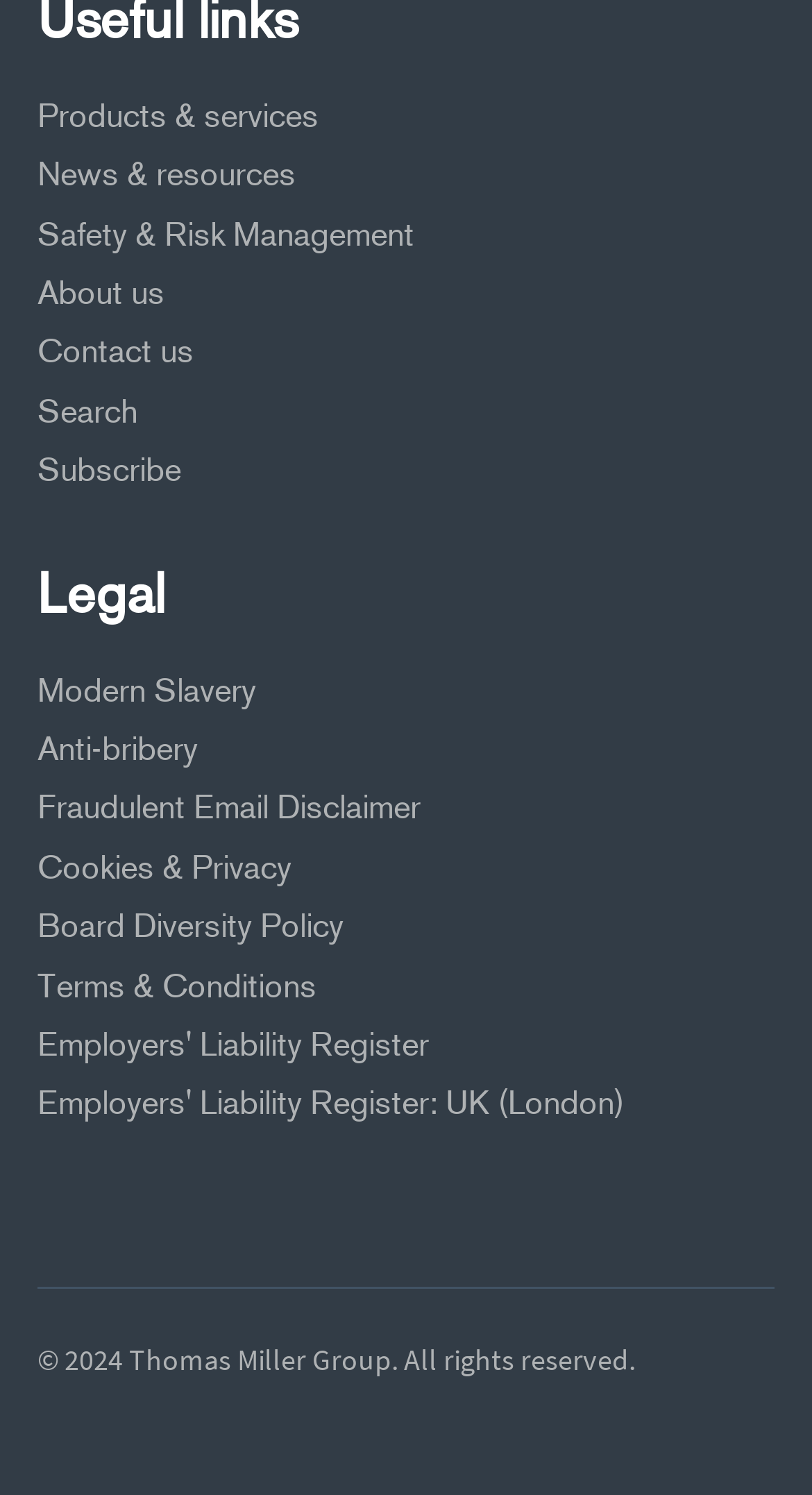Answer the question below with a single word or a brief phrase: 
What is the copyright year mentioned?

2024